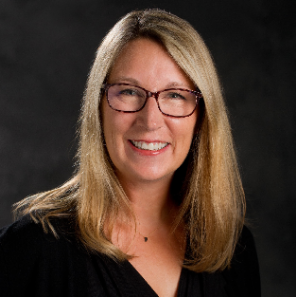Generate an in-depth description of the visual content.

The image features Amy O'Shea, President and Chief Executive Officer of Certis Biologicals, a prominent figure in the agricultural industry known for her expertise in biological-based agricultural products. She is depicted with long hair and glasses, smiling warmly against a dark background, projecting a professional yet approachable demeanor. As a leader, Amy is recognized for her strategic vision in advancing sustainable agricultural practices and driving innovation within her organization. With over 20 years of experience, she excels in sales, marketing, and management, and her leadership has significantly impacted the growth and success of Certis Biologicals as a leader in bio-based agriculture.